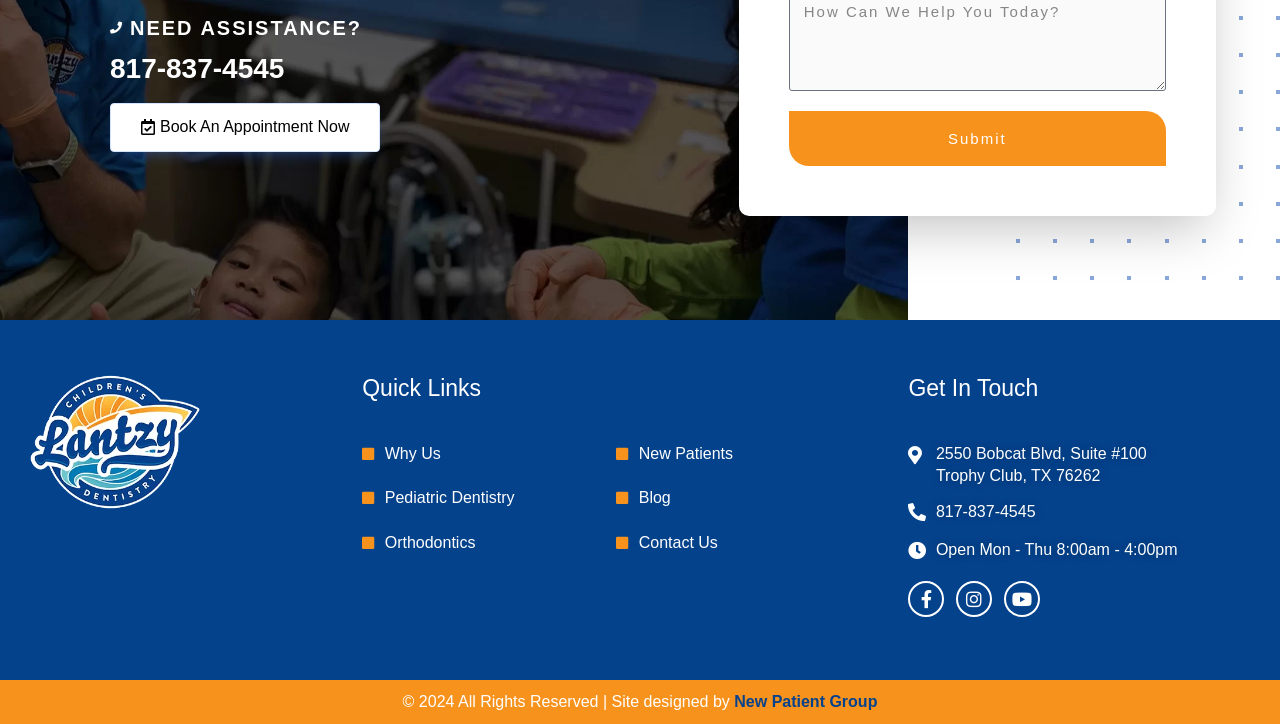Pinpoint the bounding box coordinates of the area that should be clicked to complete the following instruction: "Book an appointment". The coordinates must be given as four float numbers between 0 and 1, i.e., [left, top, right, bottom].

[0.086, 0.143, 0.297, 0.21]